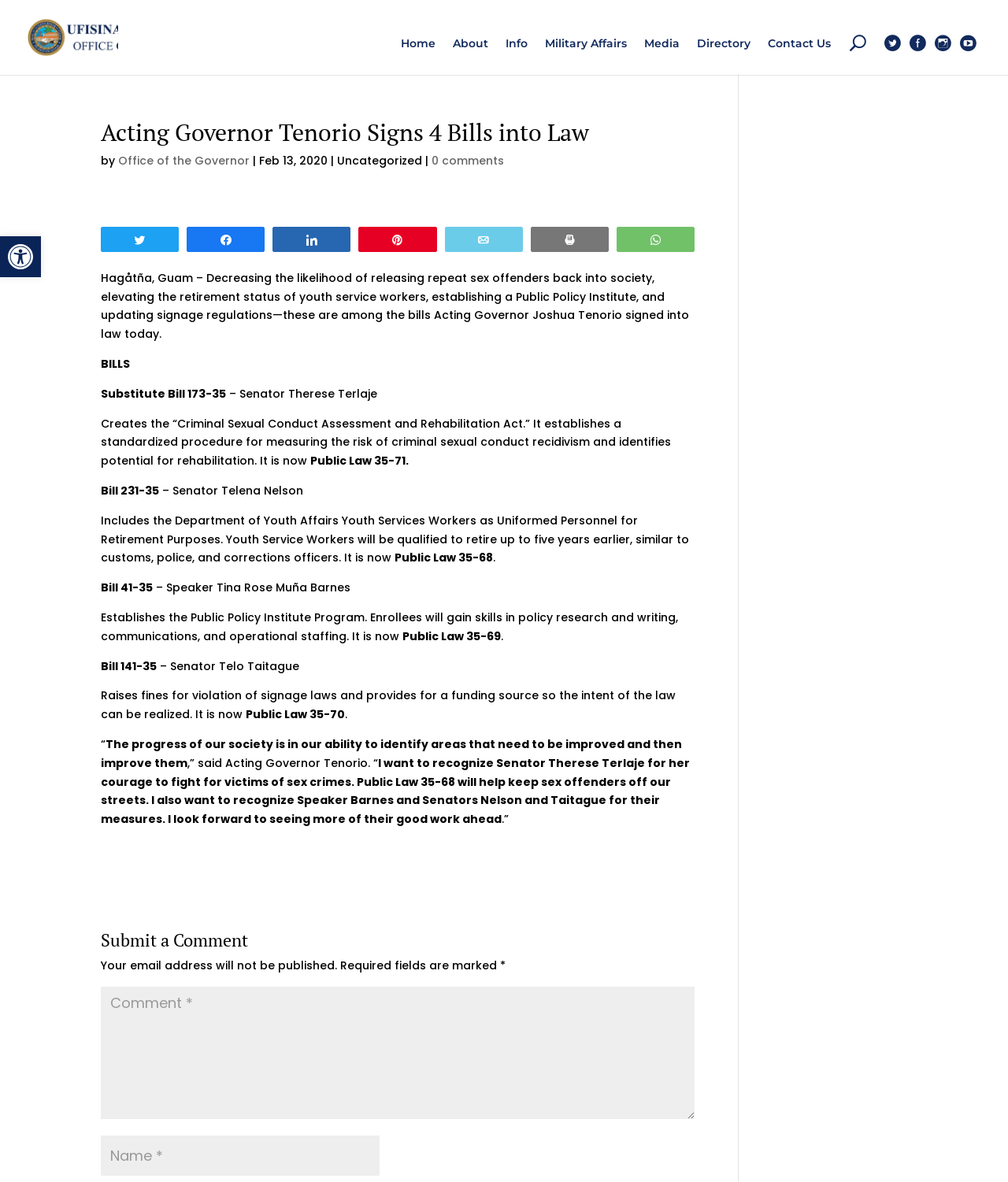Given the element description, predict the bounding box coordinates in the format (top-left x, top-left y, bottom-right x, bottom-right y). Make sure all values are between 0 and 1. Here is the element description: Home

[0.389, 0.01, 0.441, 0.063]